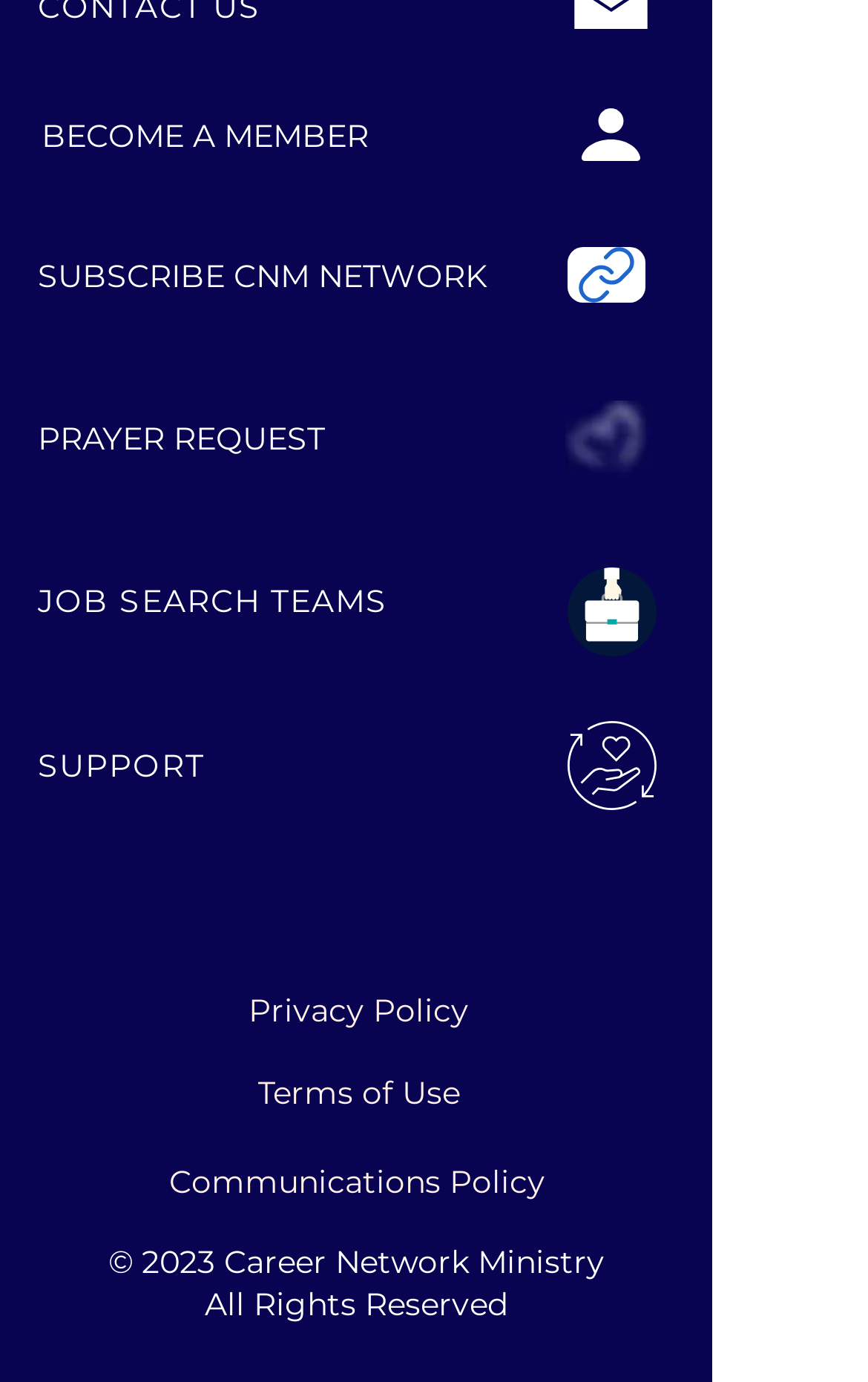Extract the bounding box of the UI element described as: "Terms of Use".

[0.208, 0.767, 0.618, 0.813]